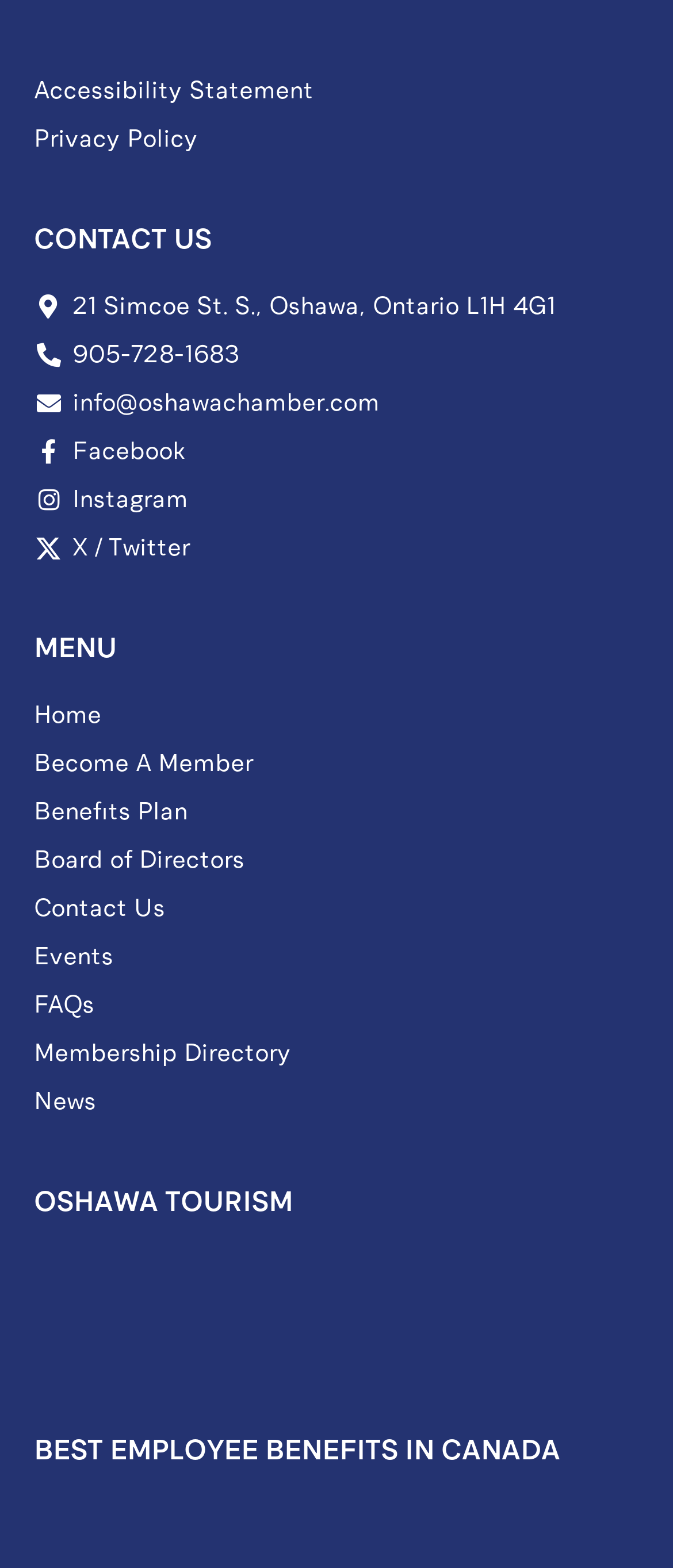Determine the bounding box coordinates of the clickable element to achieve the following action: 'Learn about Oshawa Tourism'. Provide the coordinates as four float values between 0 and 1, formatted as [left, top, right, bottom].

[0.05, 0.797, 0.512, 0.872]